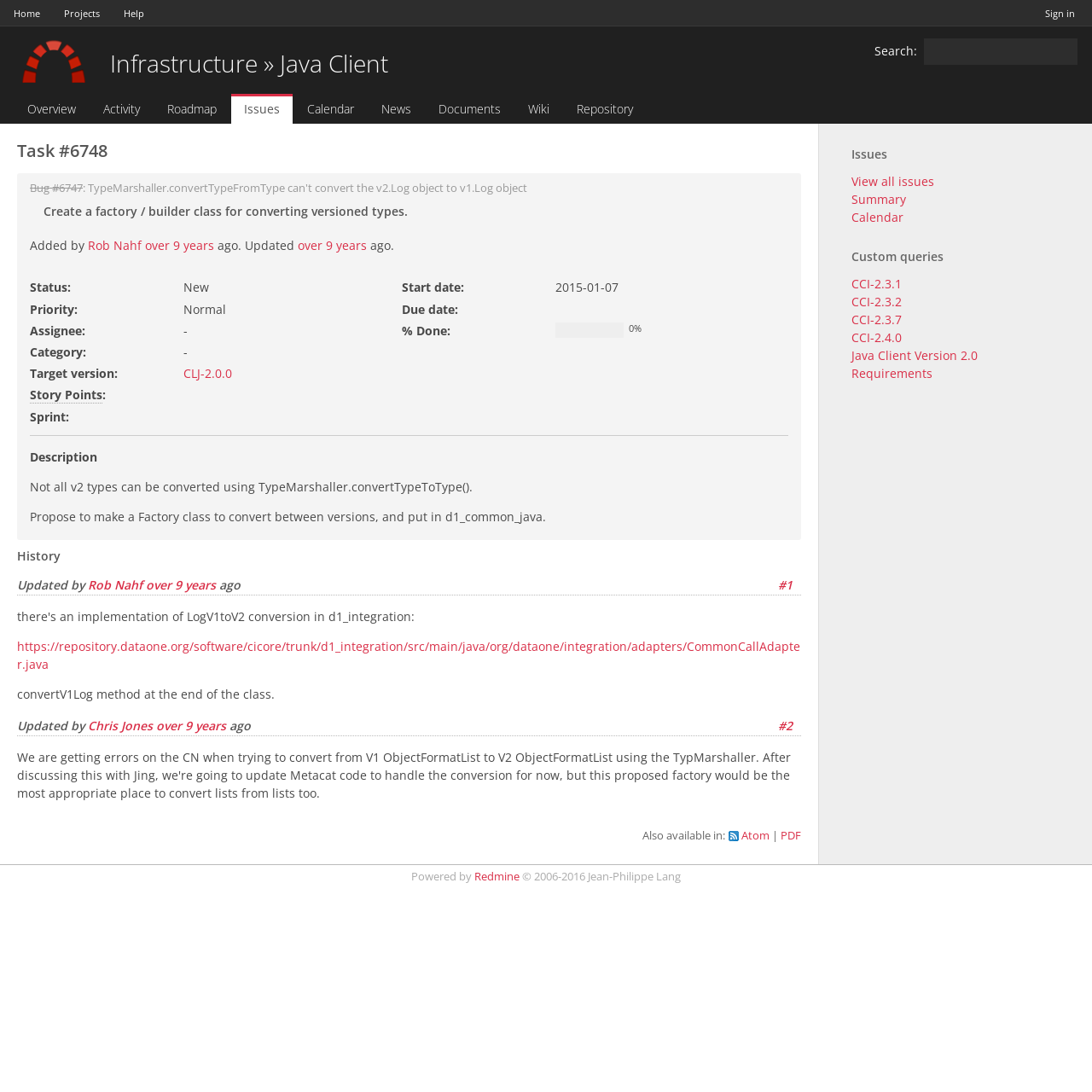Provide the bounding box coordinates of the section that needs to be clicked to accomplish the following instruction: "Search for issues."

[0.846, 0.035, 0.987, 0.06]